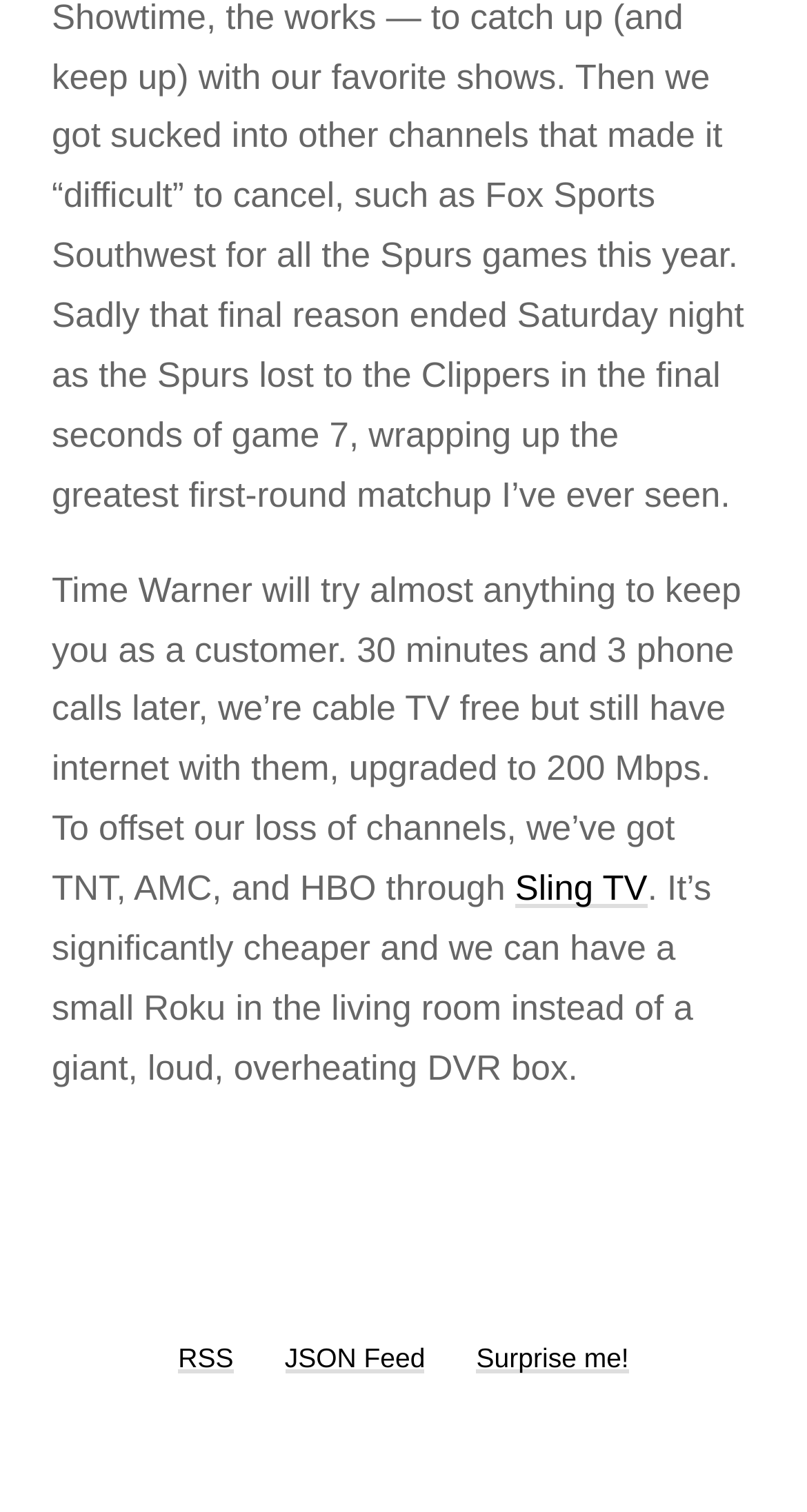Predict the bounding box of the UI element based on this description: "RSS".

[0.221, 0.887, 0.289, 0.908]